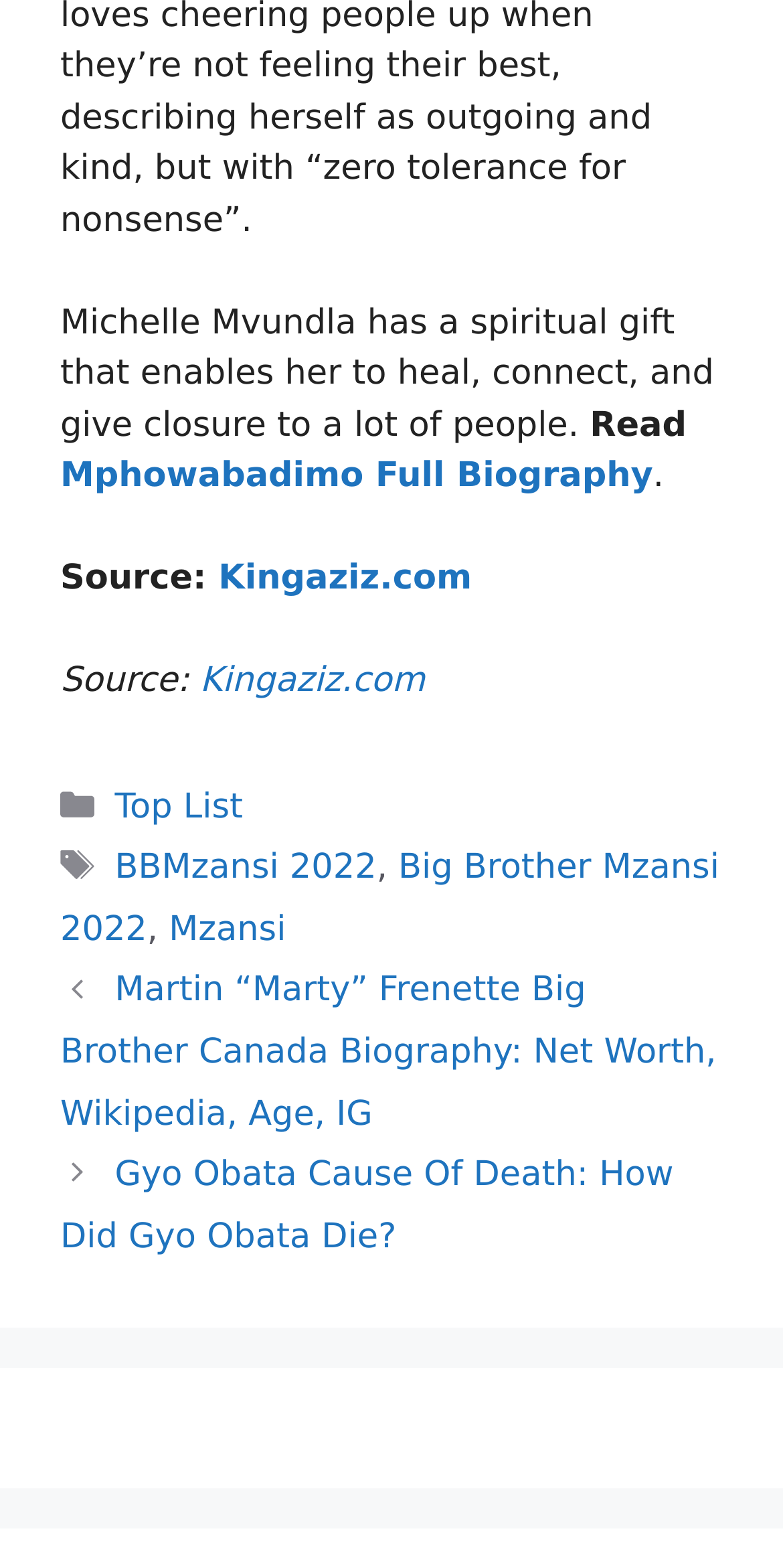Please provide a short answer using a single word or phrase for the question:
What are the categories listed in the footer?

Top List, Tags